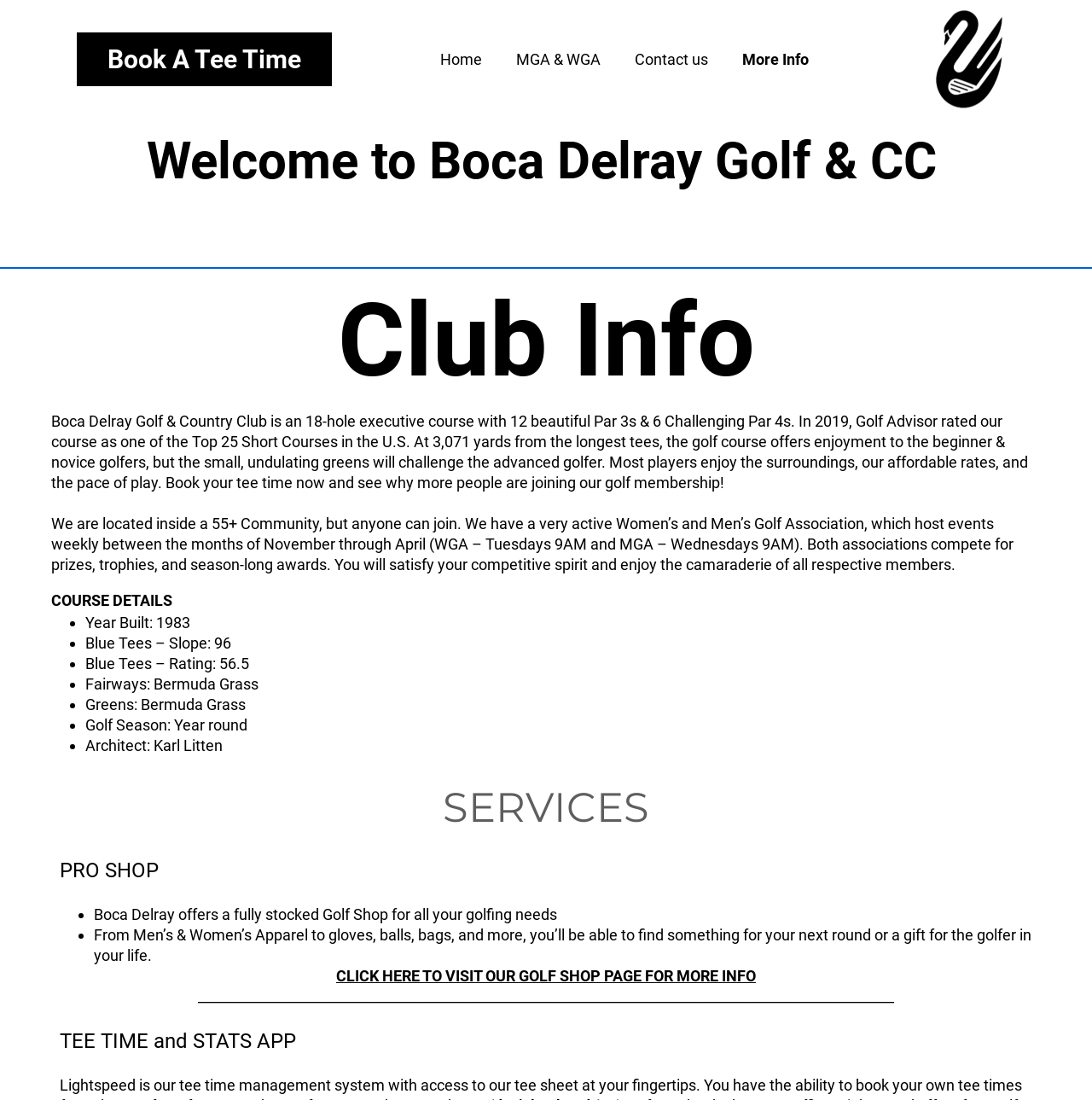Identify the coordinates of the bounding box for the element described below: "Book A Tee Time". Return the coordinates as four float numbers between 0 and 1: [left, top, right, bottom].

[0.068, 0.028, 0.306, 0.08]